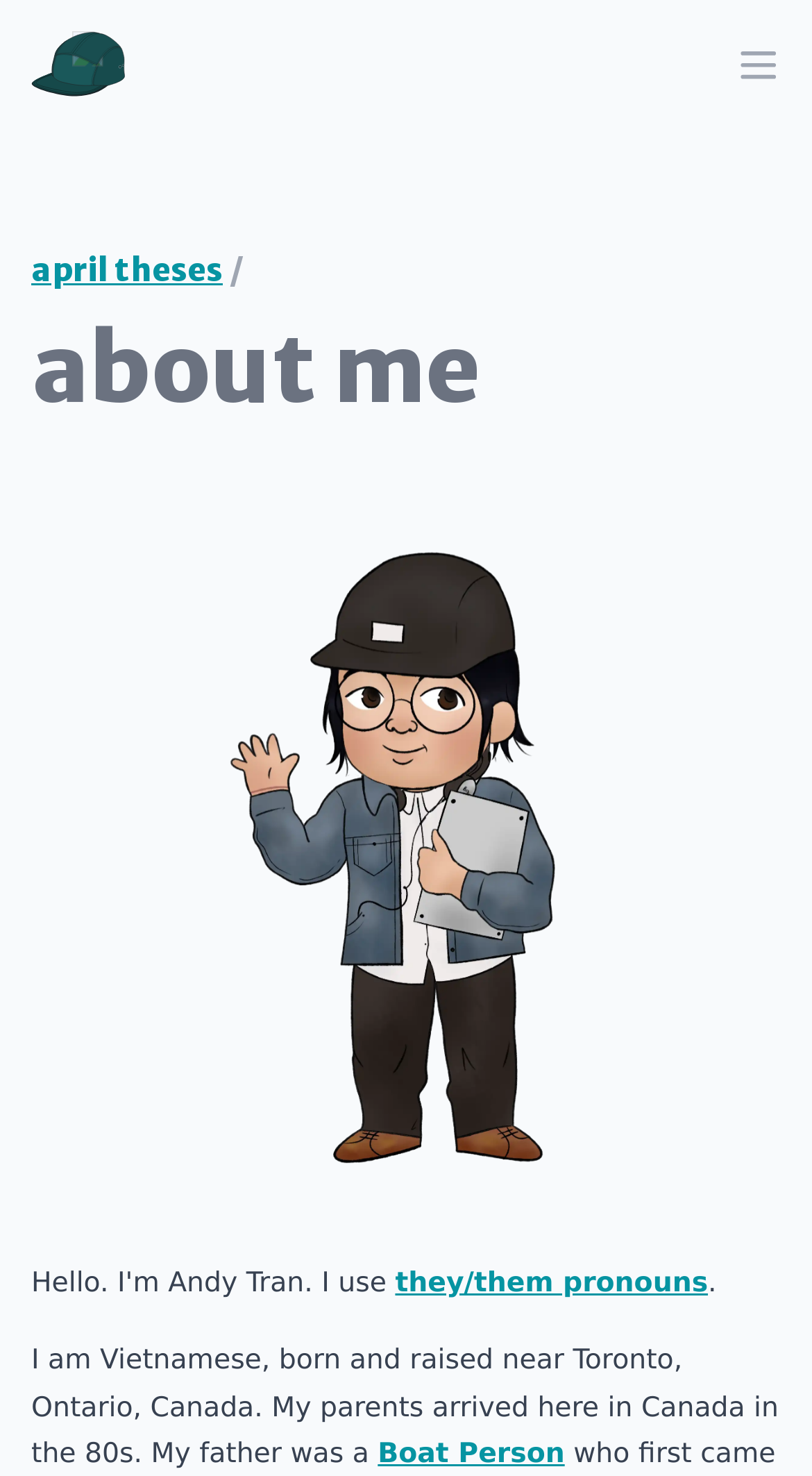Where was the author's father a Boat Person?
Examine the screenshot and reply with a single word or phrase.

Vietnam